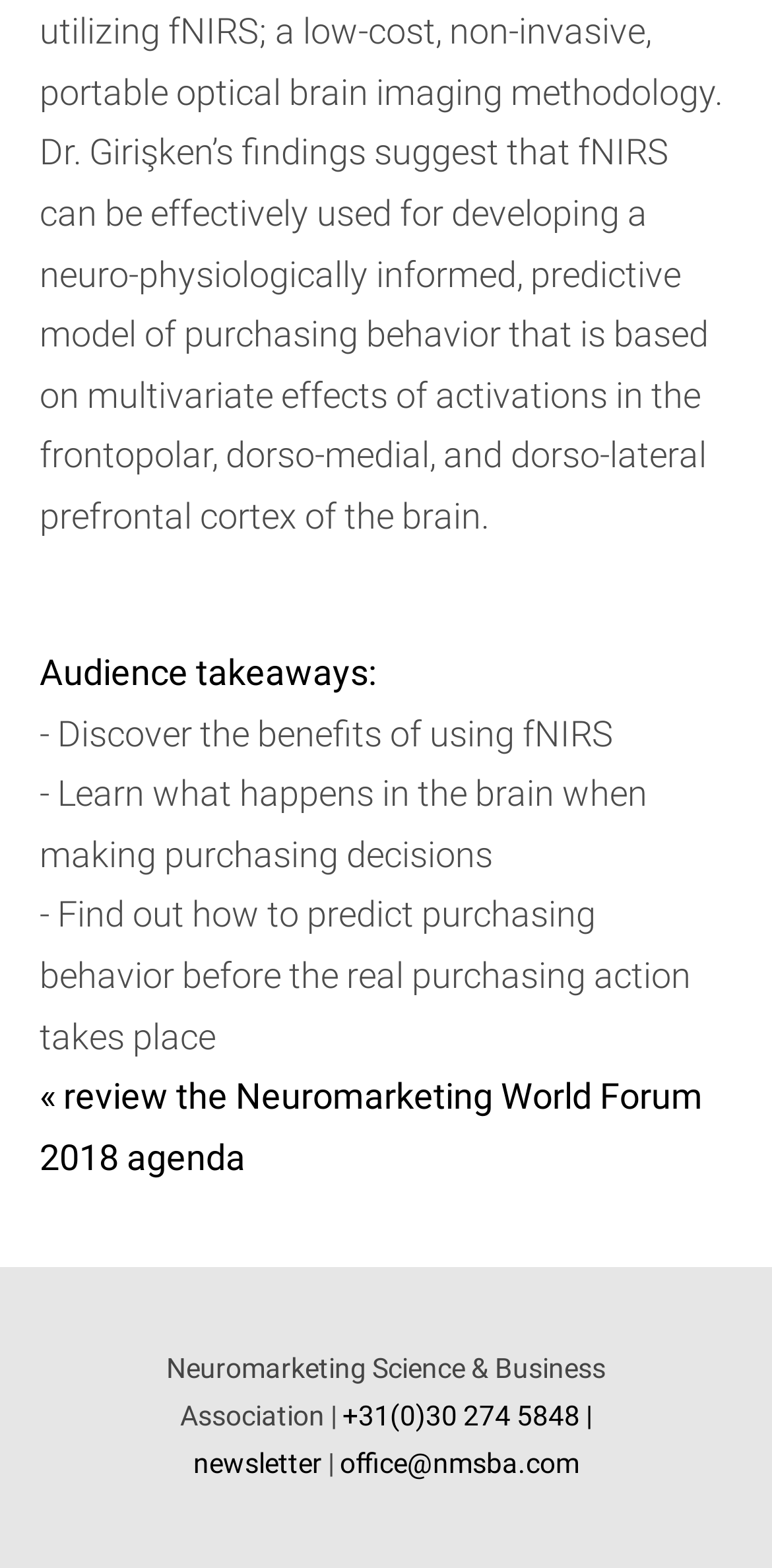Please examine the image and answer the question with a detailed explanation:
How many contact methods are provided?

The webpage provides three contact methods: phone number (+31(0)30 274 5848), email (office@nmsba.com), and newsletter subscription.